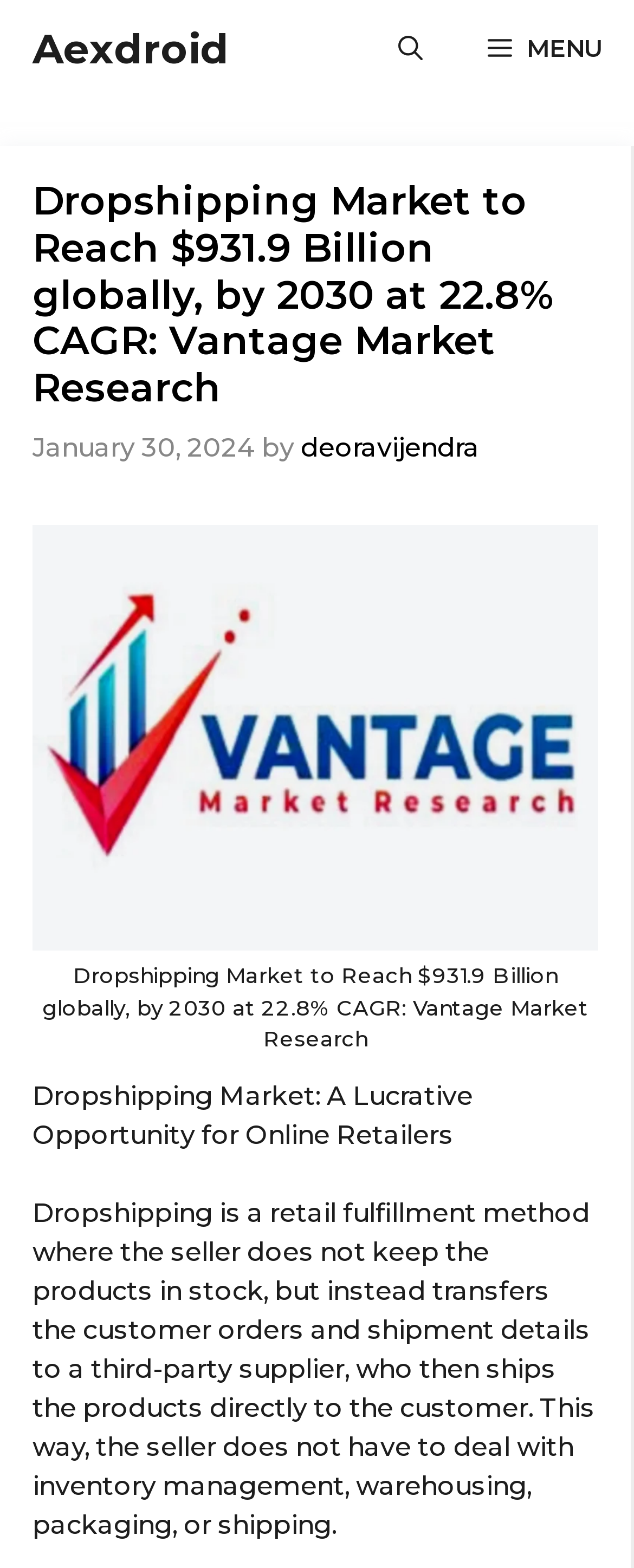Identify the bounding box for the UI element specified in this description: "aria-label="Open search"". The coordinates must be four float numbers between 0 and 1, formatted as [left, top, right, bottom].

[0.577, 0.0, 0.718, 0.062]